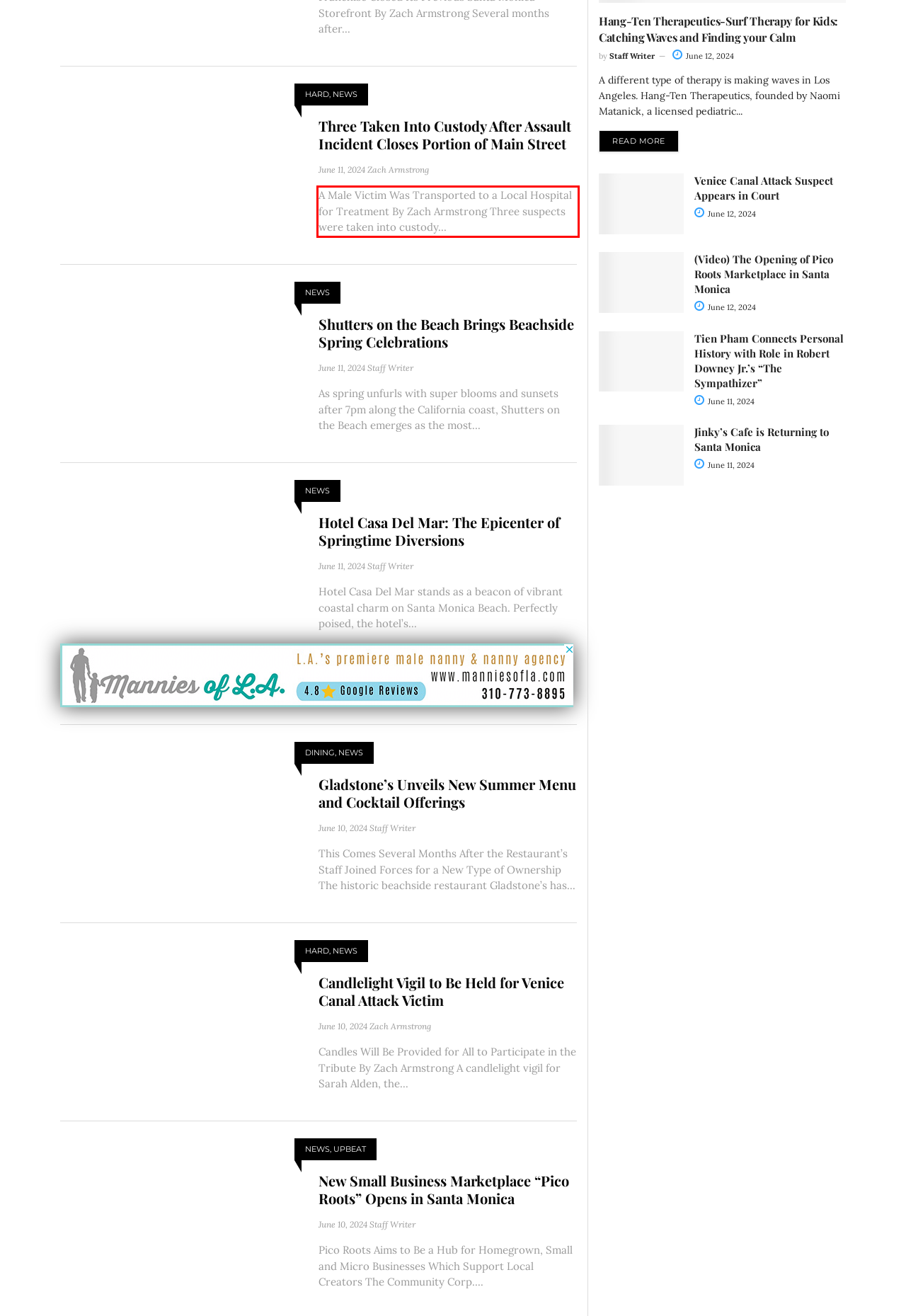With the provided screenshot of a webpage, locate the red bounding box and perform OCR to extract the text content inside it.

A Male Victim Was Transported to a Local Hospital for Treatment By Zach Armstrong Three suspects were taken into custody...